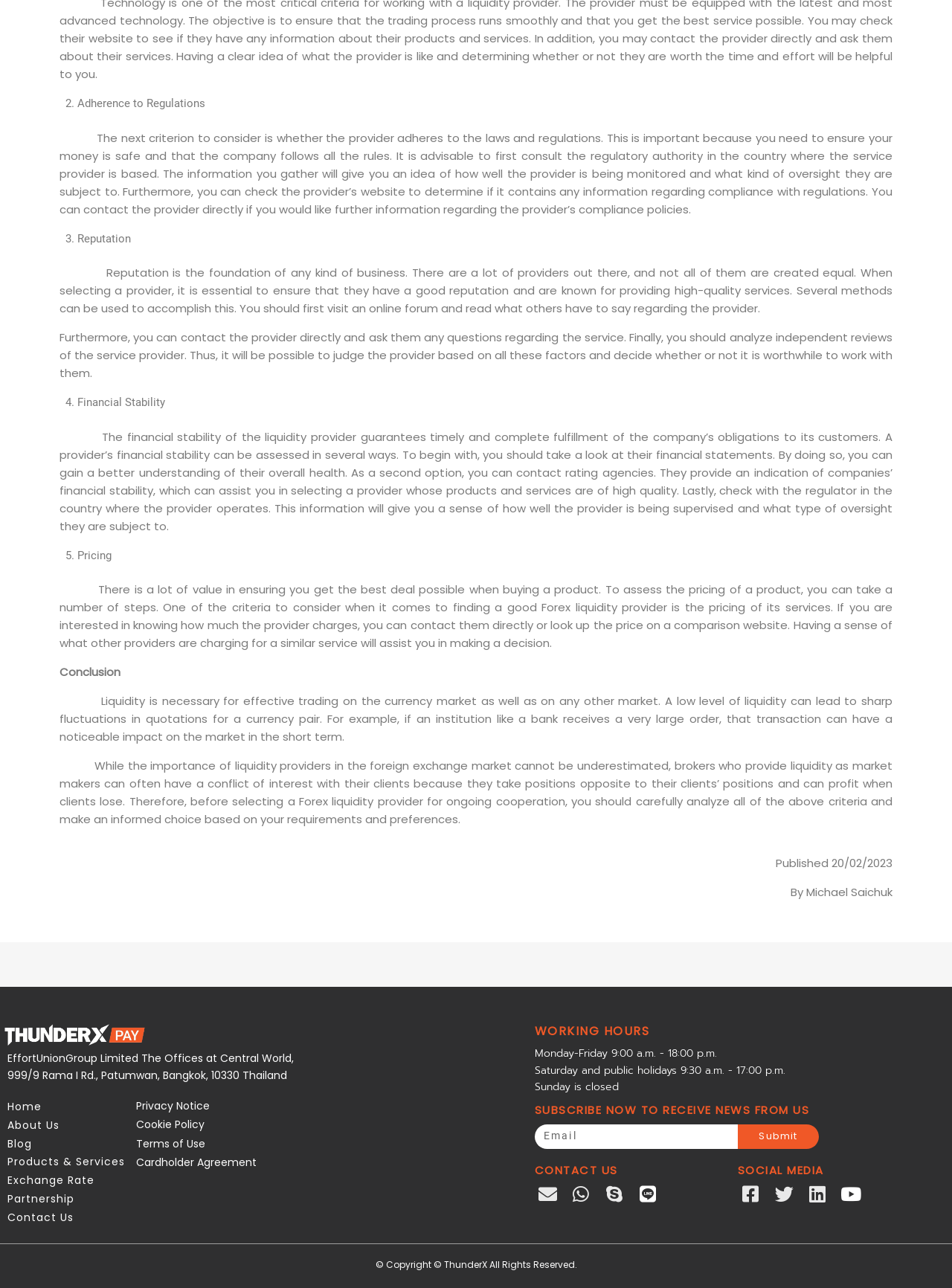Provide a one-word or one-phrase answer to the question:
What is the purpose of a Forex liquidity provider?

Effective trading